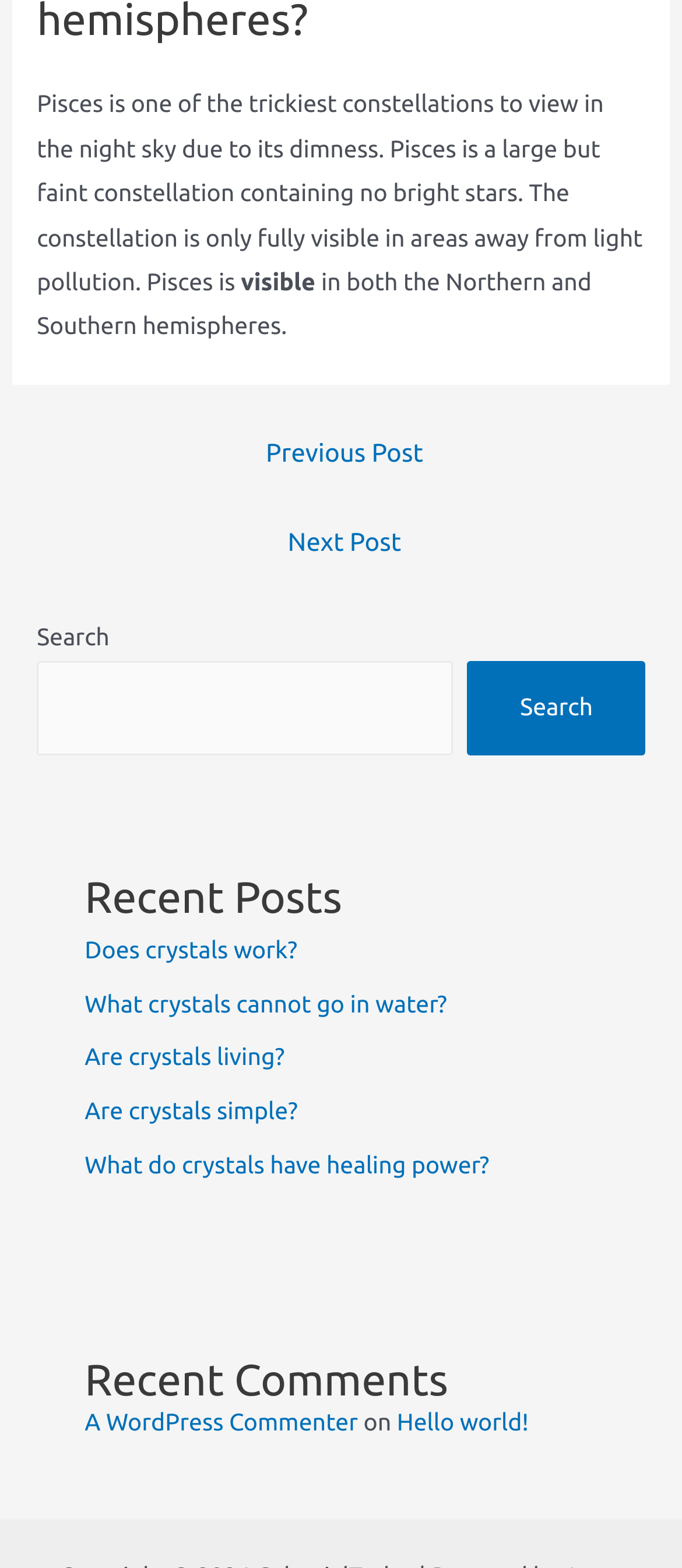Determine the bounding box coordinates of the UI element that matches the following description: "Hello world!". The coordinates should be four float numbers between 0 and 1 in the format [left, top, right, bottom].

[0.582, 0.898, 0.775, 0.916]